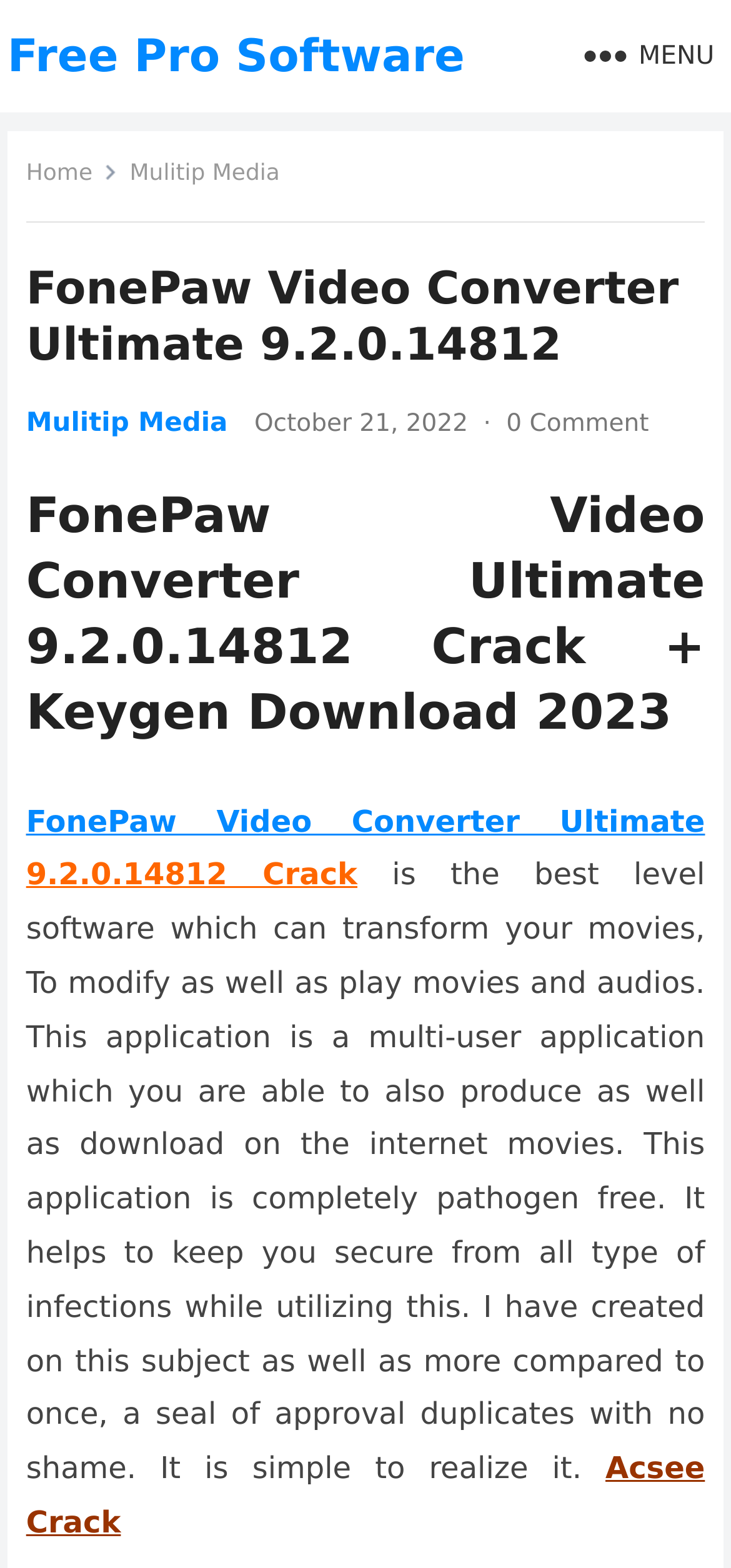Summarize the webpage with a detailed and informative caption.

The webpage is about FonePaw Video Converter Ultimate, a software that can transform movies and audios. At the top, there is a heading "Free Pro Software" which is also a link. To the right of this heading, there is a "MENU" button that expands to reveal links to "Home" and "Mulitip Media". 

Below the "MENU" button, there is a header section that contains the title "FonePaw Video Converter Ultimate 9.2.0.14812" and a link to "Mulitip Media". The date "October 21, 2022" is displayed next to a dot, followed by a link to "0 Comment". 

Further down, there is a heading that describes the software as a crack with a keygen download for 2023. Below this heading, there is a link to "FonePaw Video Converter Ultimate" and a paragraph of text that explains the software's features, including its ability to transform movies and audios, produce and download internet movies, and keep users secure from infections. At the very bottom, there is a text "Acsee Crack".